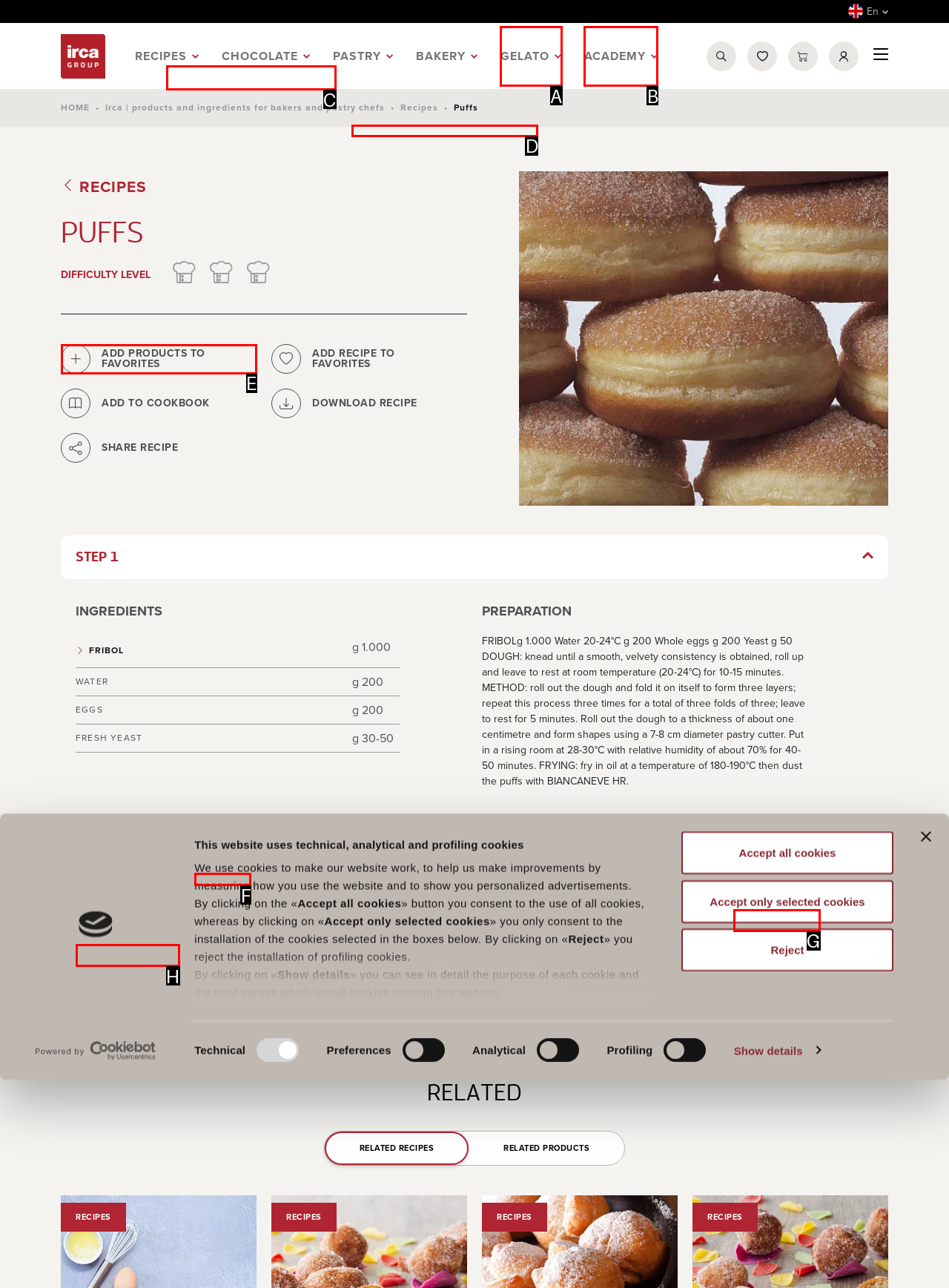Indicate the UI element to click to perform the task: View catalogues. Reply with the letter corresponding to the chosen element.

C